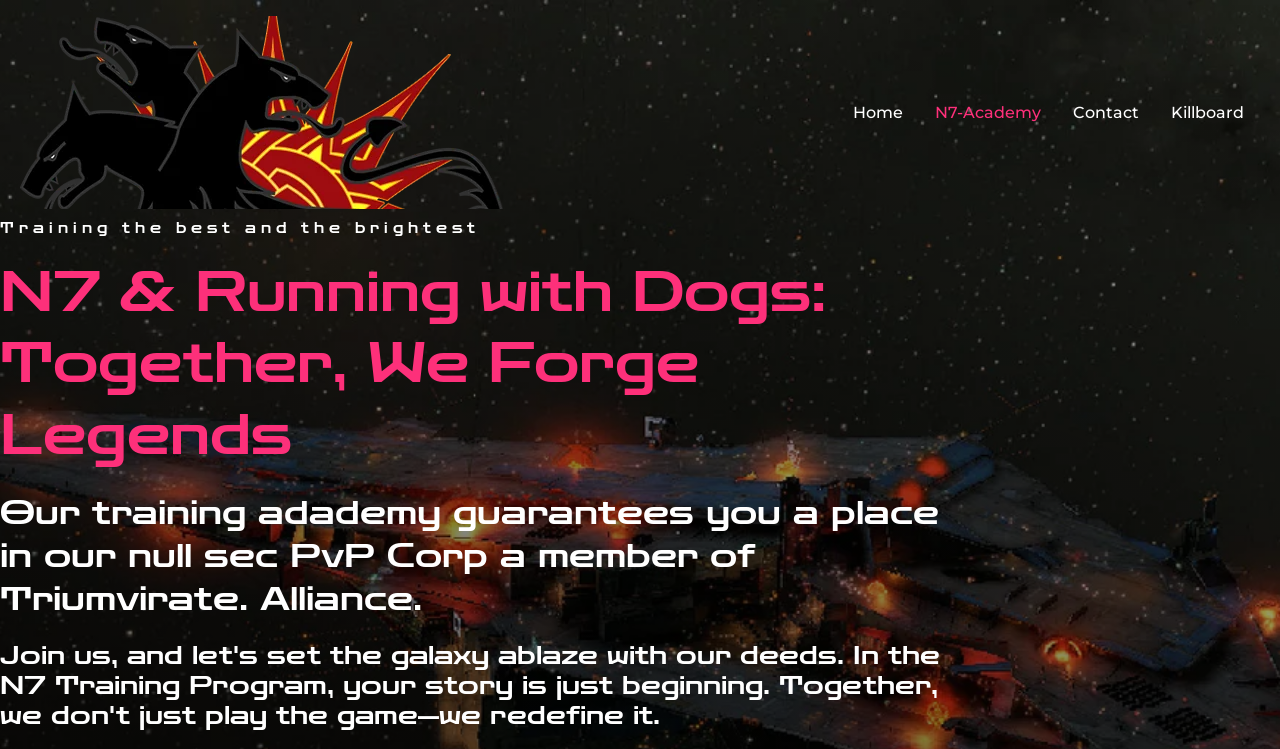Provide the bounding box coordinates of the UI element this sentence describes: "N7-Academy".

[0.718, 0.097, 0.826, 0.204]